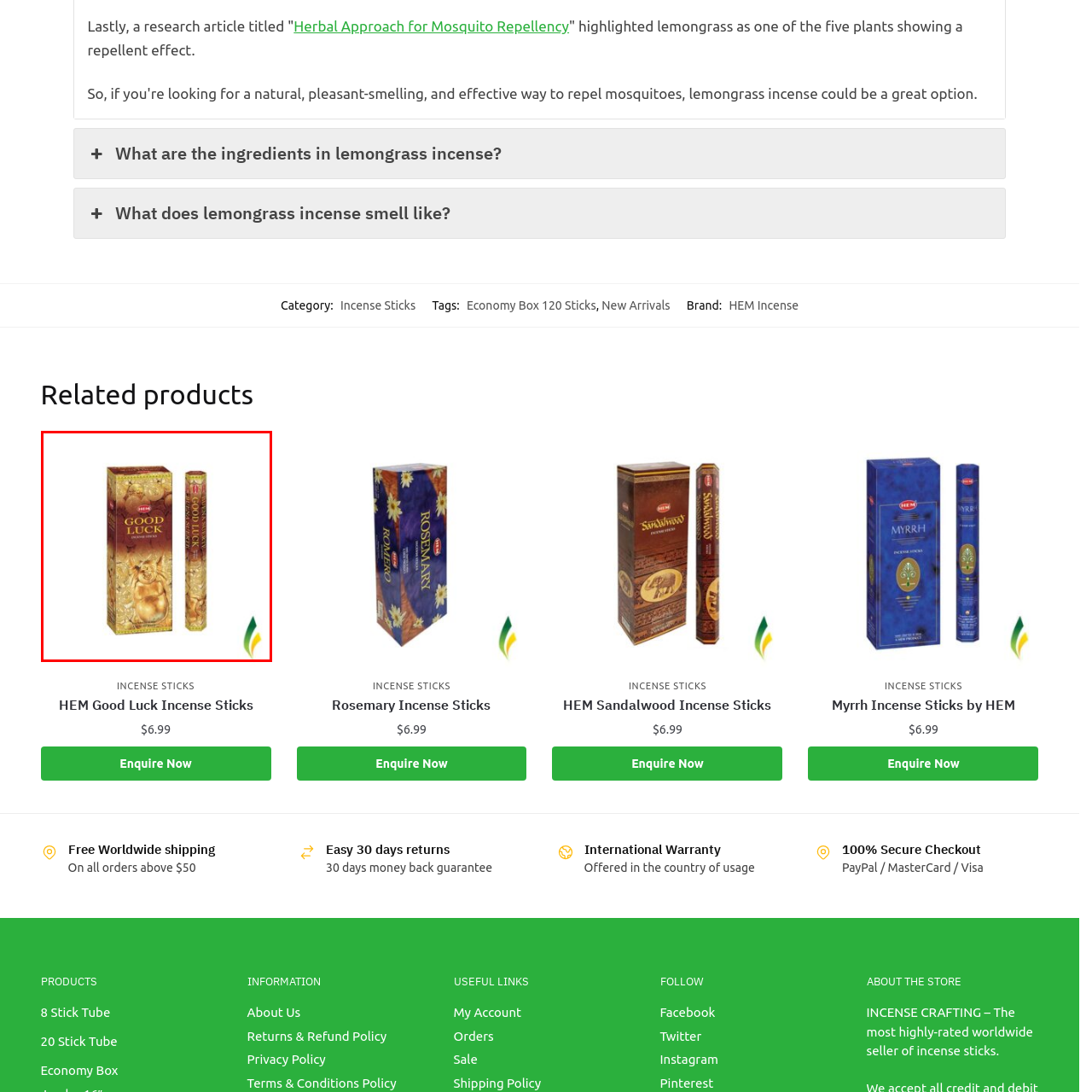Thoroughly describe the contents of the image enclosed in the red rectangle.

The image features a beautifully designed package of HEM Good Luck Incense Sticks, prominently displaying the brand name "GOOD LUCK" in bold lettering. The packaging is adorned with an artistic illustration of a joyful pig, often associated with good fortune, set against a backdrop of golden motifs that evoke a sense of positivity and prosperity. Next to the box, a single stick of the incense is showcased, reflecting the same design elements as the packaging. This product is part of a category labeled "Incense Sticks," indicating its use for aromatic purposes, often for enhancing ambiance or creating a serene atmosphere. The eco-friendly aspects, alongside the indication of quality, suggest that this incense is a thoughtful choice for those seeking both fragrance and a spiritual uplift in their surroundings.